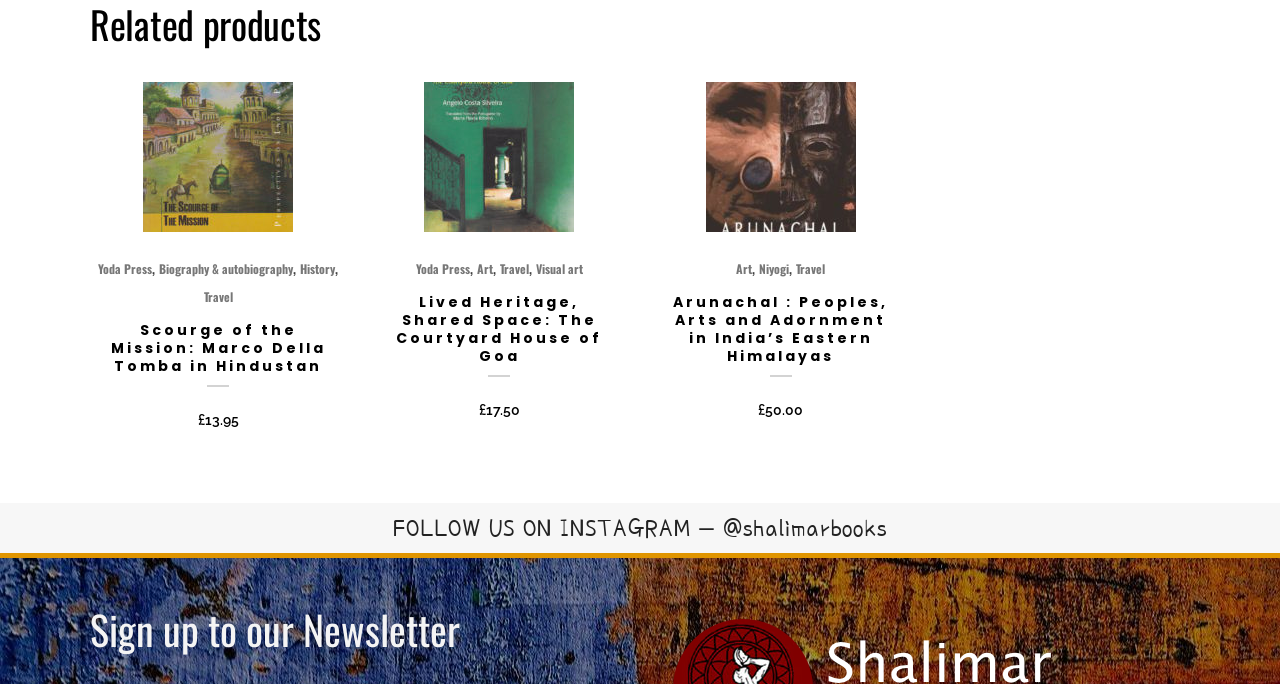Please identify the bounding box coordinates of the clickable element to fulfill the following instruction: "Explore books in History category". The coordinates should be four float numbers between 0 and 1, i.e., [left, top, right, bottom].

[0.234, 0.38, 0.262, 0.405]